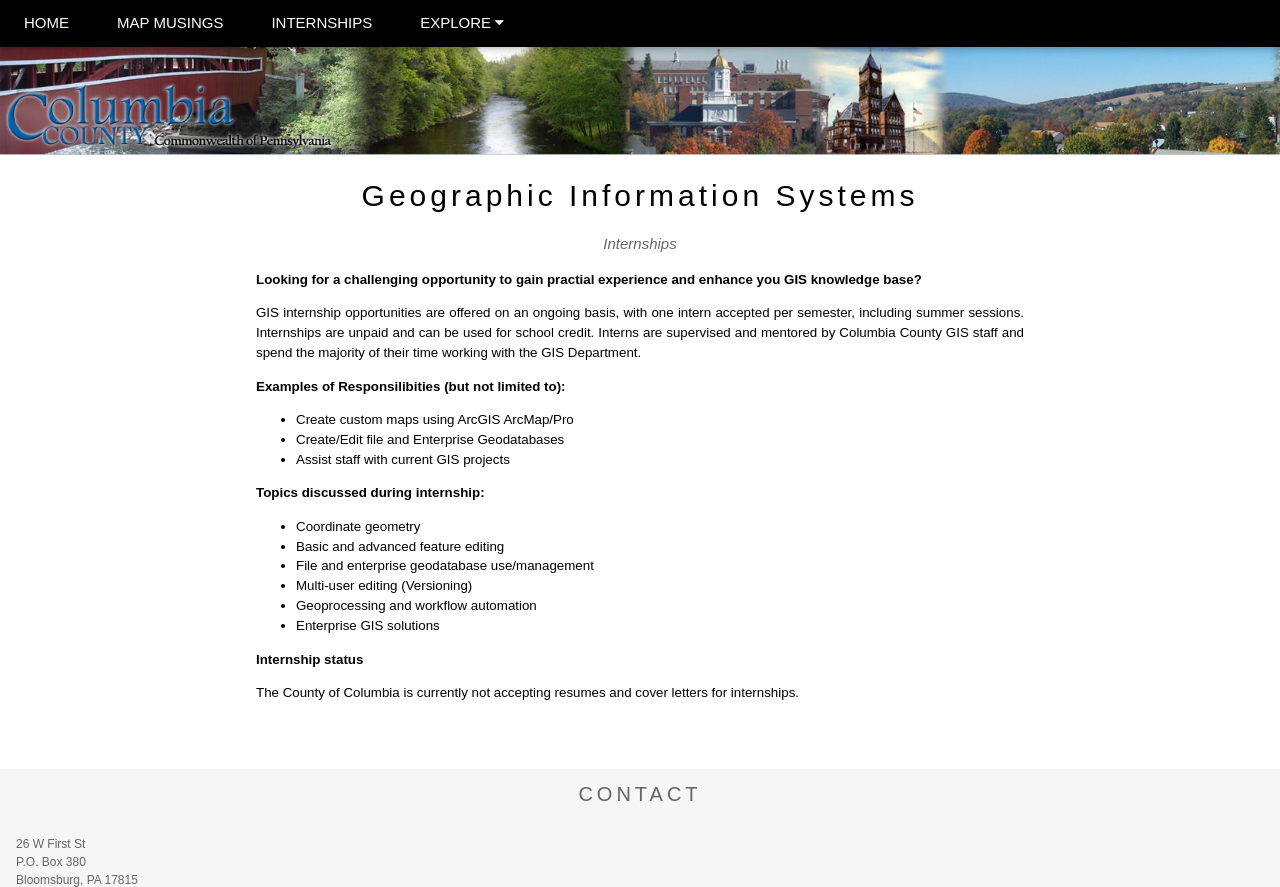What is the purpose of the internship program?
Examine the screenshot and reply with a single word or phrase.

Gain practical experience and enhance GIS knowledge